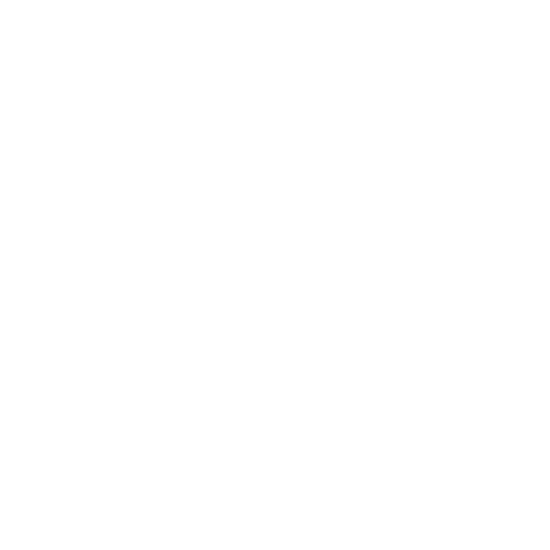Explain the image in detail, mentioning the main subjects and background elements.

This image showcases the elegant Wishbone Tear Drop Ring, a stunning piece from the collection at Chique Jewellers. Crafted from 925 sterling silver and featuring a rhodium overlay, this ring is designed to offer both sophistication and durability. The design is characterized by its graceful tear drop shape, which enhances its allure. Available in sizes K, N, Q, and T, this award-winning ring is a perfect addition to any jewelry collection. Please note that this item is currently out of stock, highlighting its popularity and demand among customers.